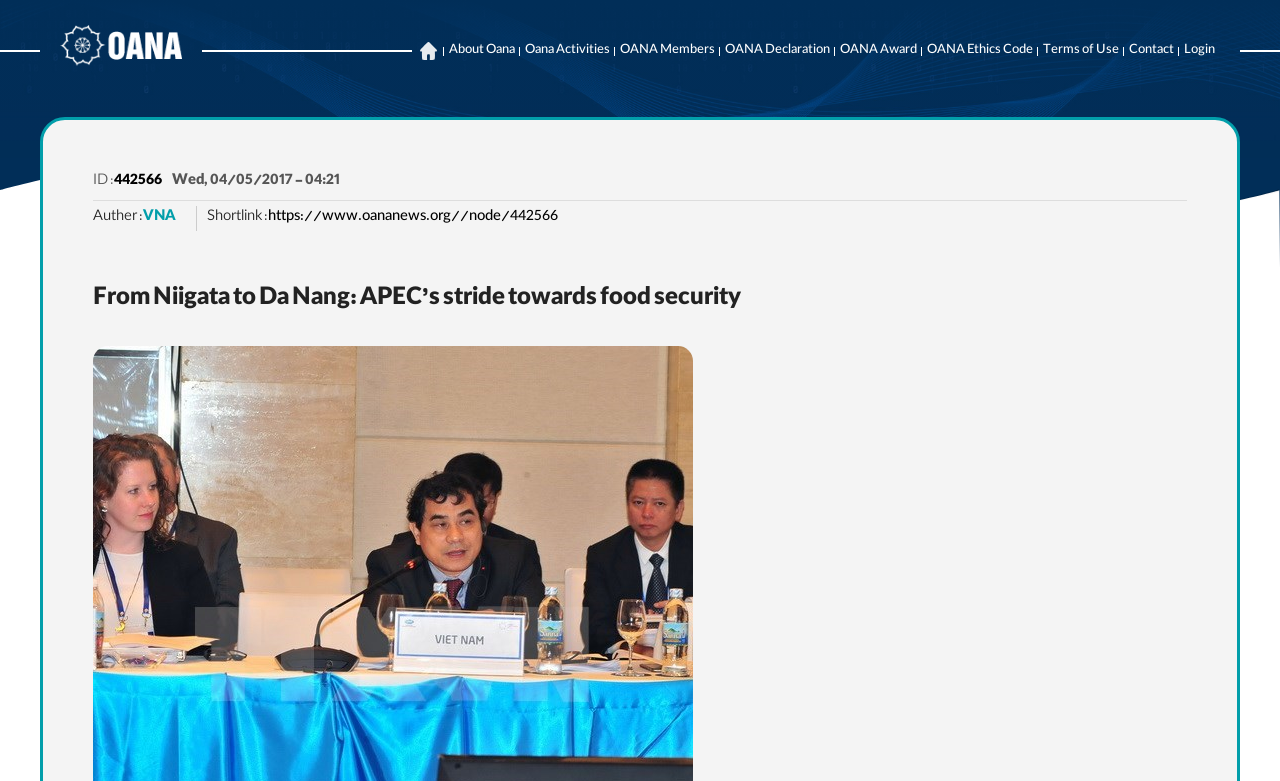Locate the bounding box coordinates of the clickable part needed for the task: "go to the Contact page".

[0.882, 0.056, 0.917, 0.074]